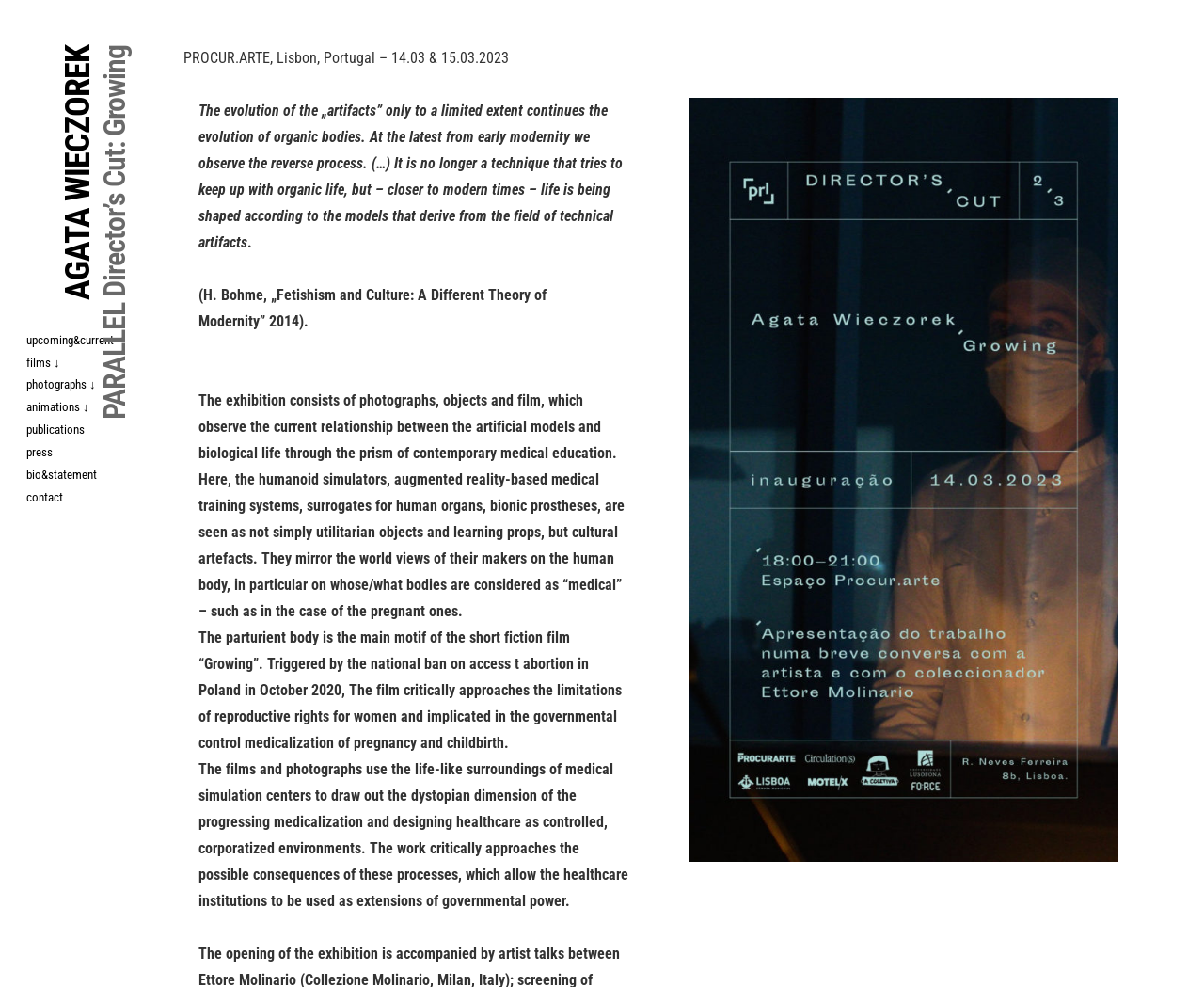Given the description "photographs ↓", provide the bounding box coordinates of the corresponding UI element.

[0.022, 0.38, 0.093, 0.402]